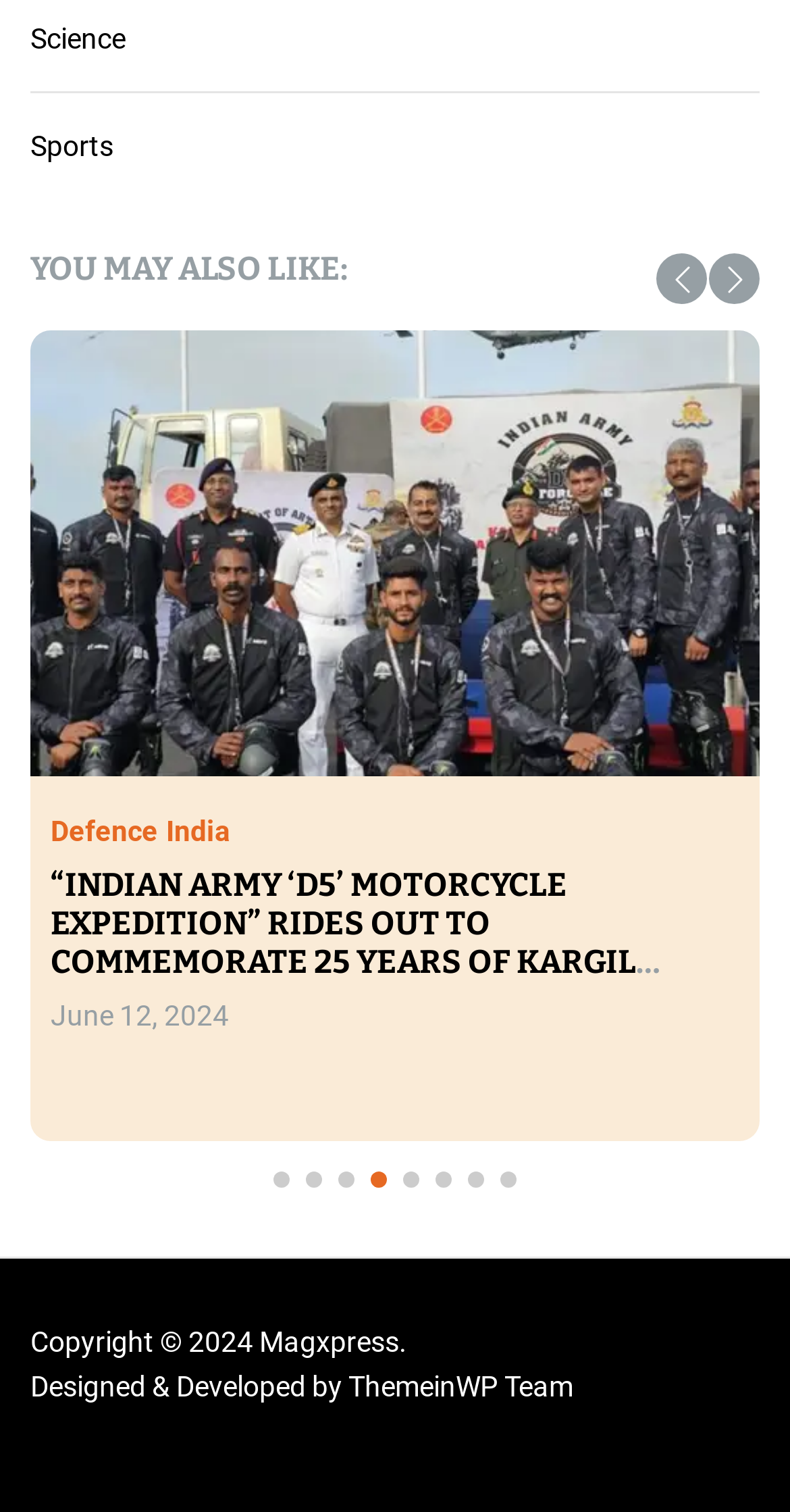Find the bounding box coordinates of the clickable region needed to perform the following instruction: "Go to the previous slide". The coordinates should be provided as four float numbers between 0 and 1, i.e., [left, top, right, bottom].

[0.831, 0.168, 0.895, 0.202]